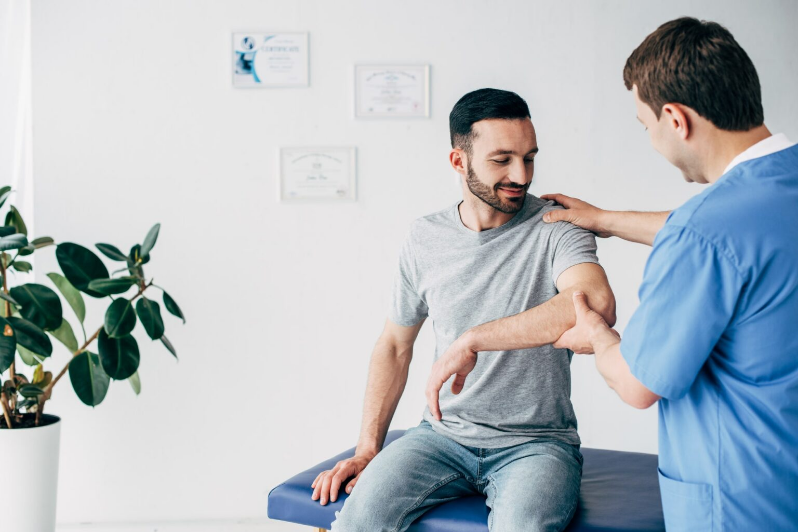Describe every significant element in the image thoroughly.

The image depicts a medical consultation taking place in a bright, modern clinic. A young man, comfortably dressed in a gray t-shirt and jeans, is seated on an examination table, attentively interacting with a medical professional. The healthcare provider, wearing a blue scrub outfit, is gently assessing the man's arm, which he is raising with a slight smile, indicating a sense of reassurance and trust in the examination. In the background, several framed certificates or diplomas adorn the wall, contributing to a professional atmosphere. Nearby, a leafy plant adds a touch of warmth to the clinical setting. This scene reflects a caring healthcare environment, emphasizing the importance of personal interaction during medical assessments.